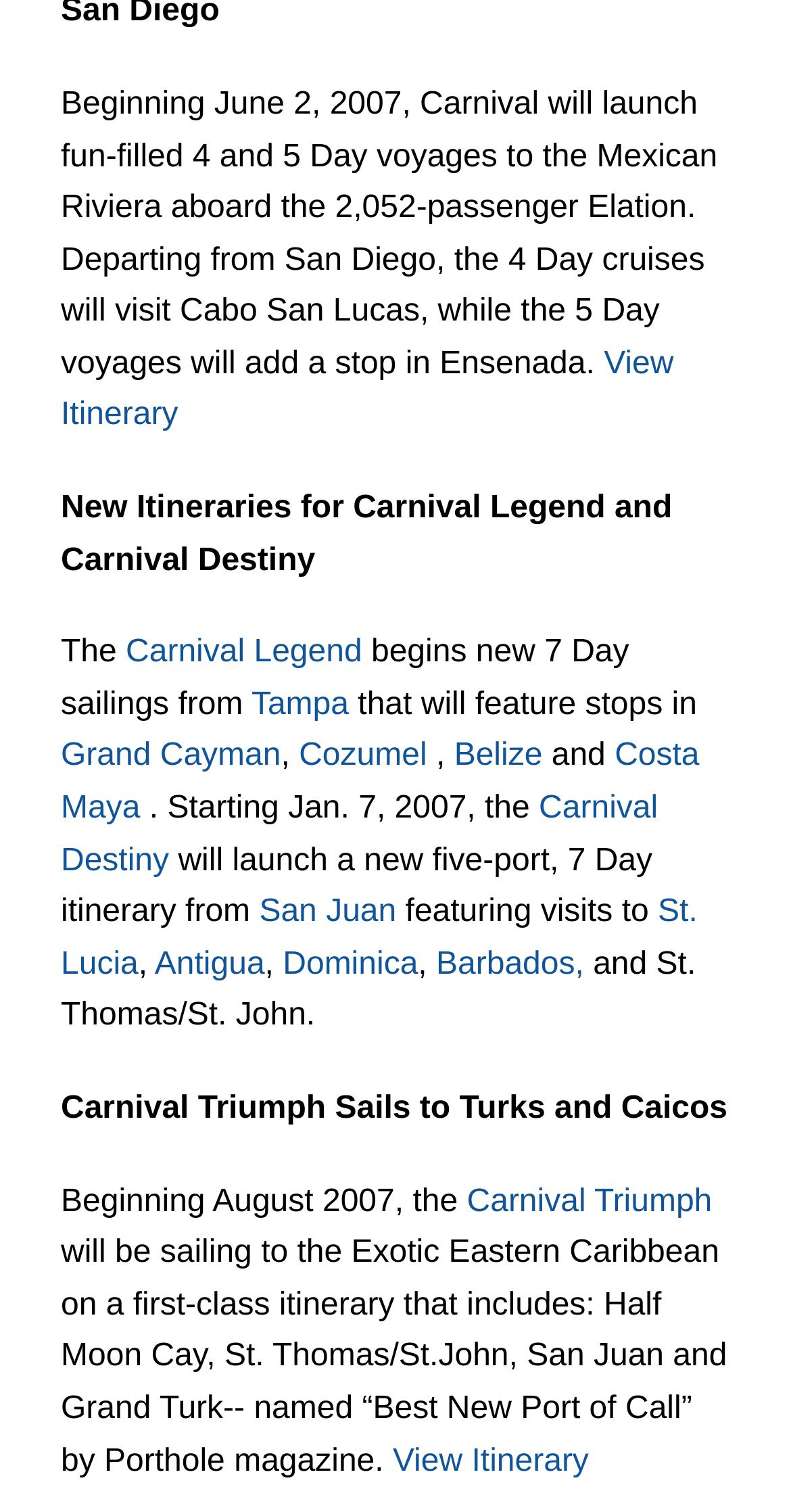Please find the bounding box coordinates of the element that must be clicked to perform the given instruction: "Click the link to read about the importance of e-waste management services in Singapore". The coordinates should be four float numbers from 0 to 1, i.e., [left, top, right, bottom].

None